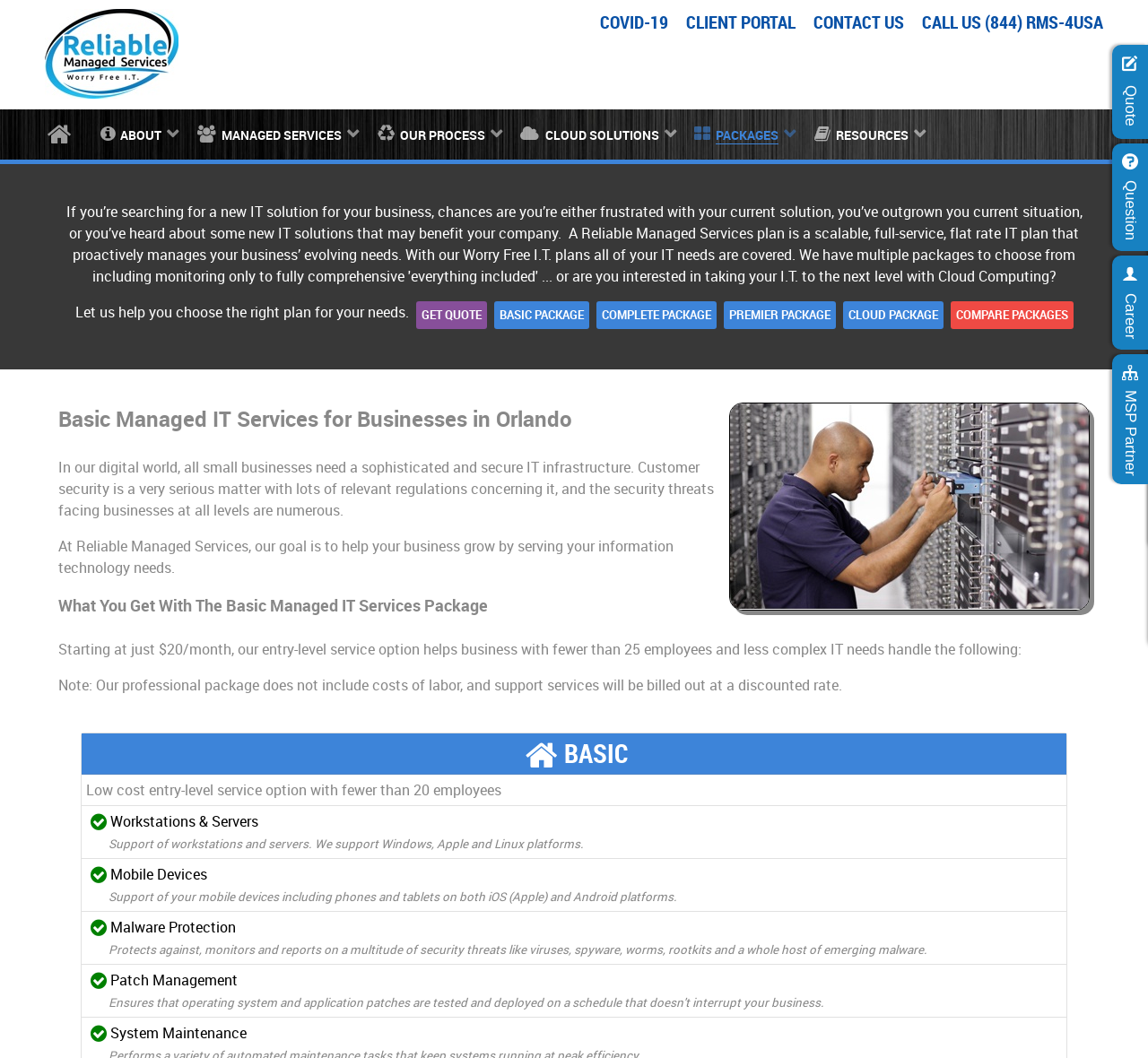Based on the image, please respond to the question with as much detail as possible:
What platforms are supported for workstations and servers?

The answer can be found in the section 'Workstations & Servers' where it states 'We support Windows, Apple and Linux platforms.'